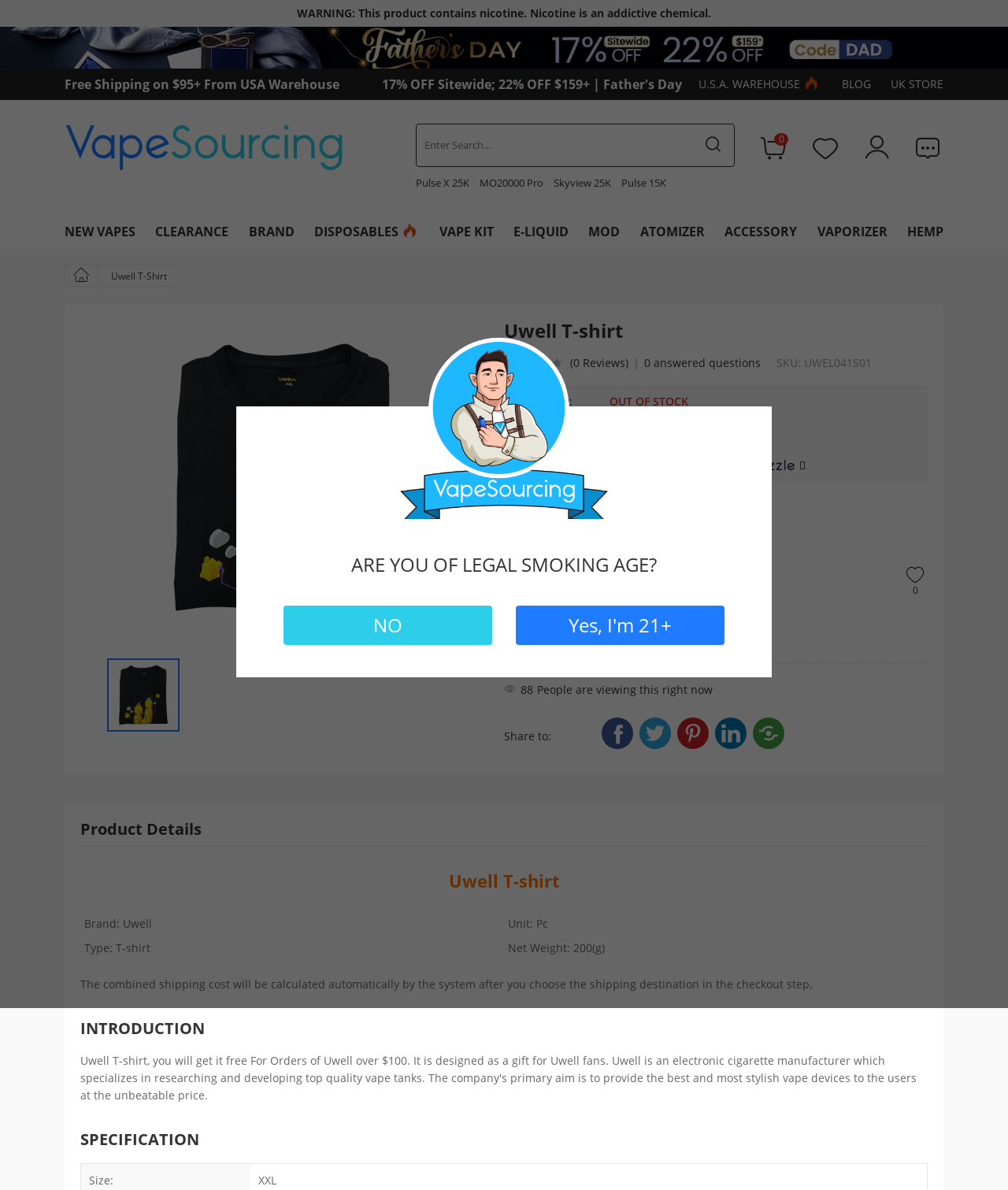Highlight the bounding box coordinates of the region I should click on to meet the following instruction: "Log in to the system".

None